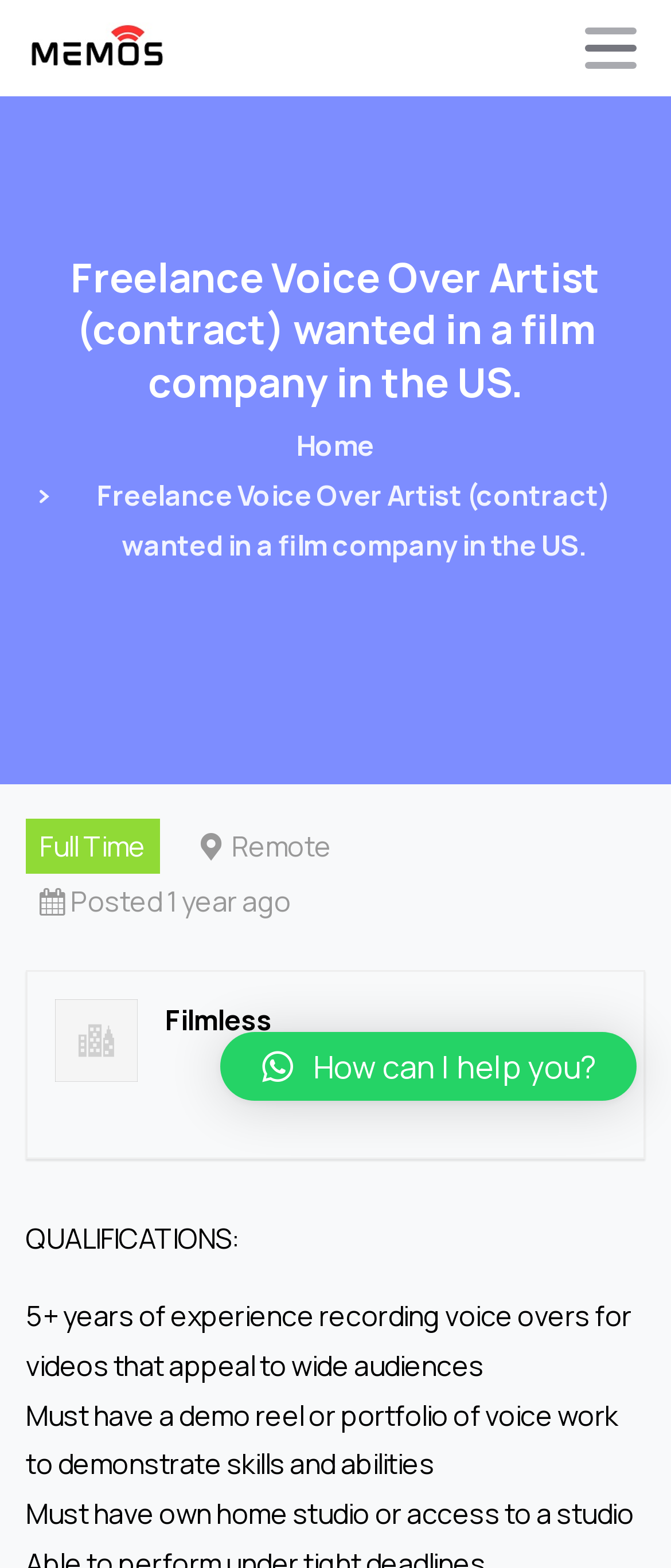Provide a thorough description of this webpage.

This webpage is a job posting for a Freelance Voice Over Artist. At the top left, there is a link to "Memos" accompanied by a small image, and a button to toggle navigation on the top right. The main heading "Freelance Voice Over Artist (contract) wanted in a film company in the US." is prominently displayed below the navigation button.

Below the heading, there is a navigation breadcrumb section that includes a link to "Home" and a text indicating the job title. The job details are categorized into sections, with "Full Time" and "Remote" labels on the left, and a timestamp indicating the job was posted 1 year ago.

On the left side, there is an image of the company "Filmless". The main job description is divided into sections, with "QUALIFICATIONS" heading followed by three paragraphs outlining the required experience and skills for the job. The qualifications include 5+ years of experience in voice overs, a demo reel or portfolio, and a home studio or access to a studio.

At the bottom right, there is a link with a icon and a button with a question "How can I help you?".